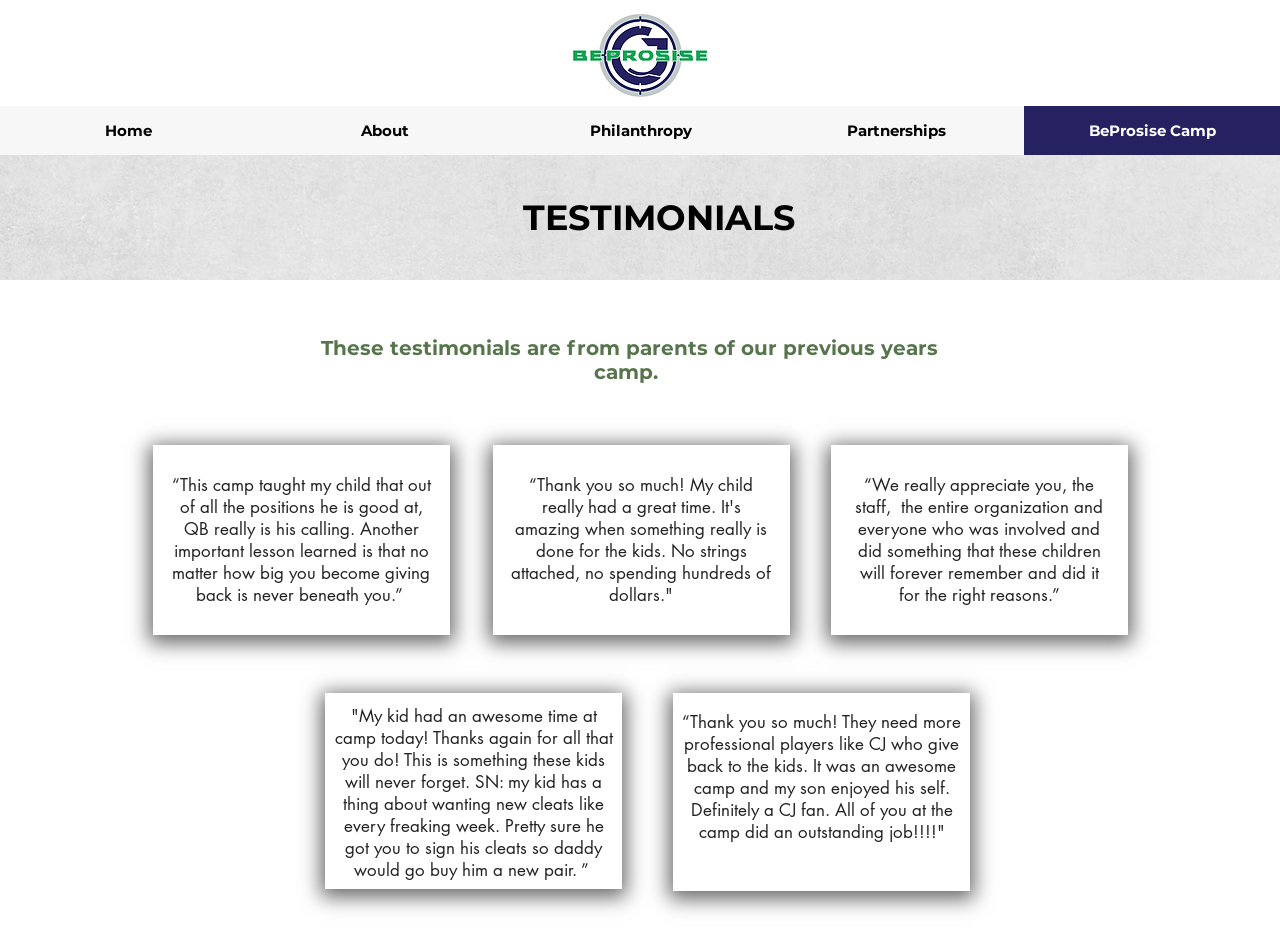Given the webpage screenshot and the description, determine the bounding box coordinates (top-left x, top-left y, bottom-right x, bottom-right y) that define the location of the UI element matching this description: BeProsise Camp

[0.8, 0.114, 1.0, 0.167]